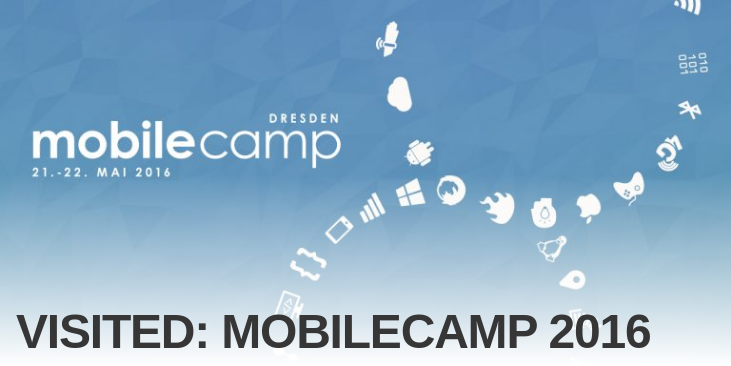What is the duration of MobileCamp 2016?
Look at the image and respond with a single word or a short phrase.

2 days